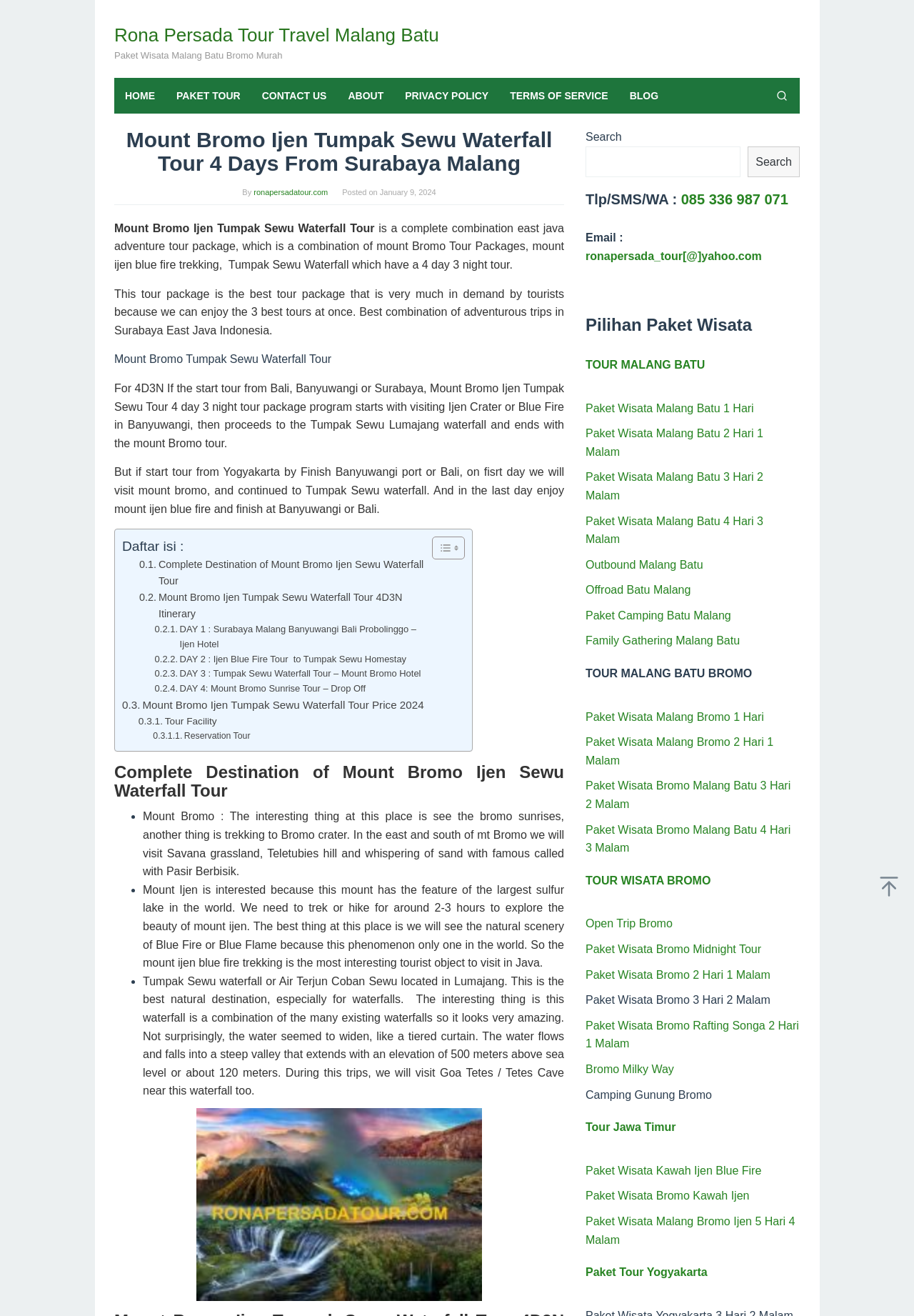Can you give a detailed response to the following question using the information from the image? What is the contact information provided on the webpage?

The contact information is provided in the section at the bottom of the webpage, which includes a phone number '085 336 987 071' and an email address 'ronapersada_tour@yahoo.com'.